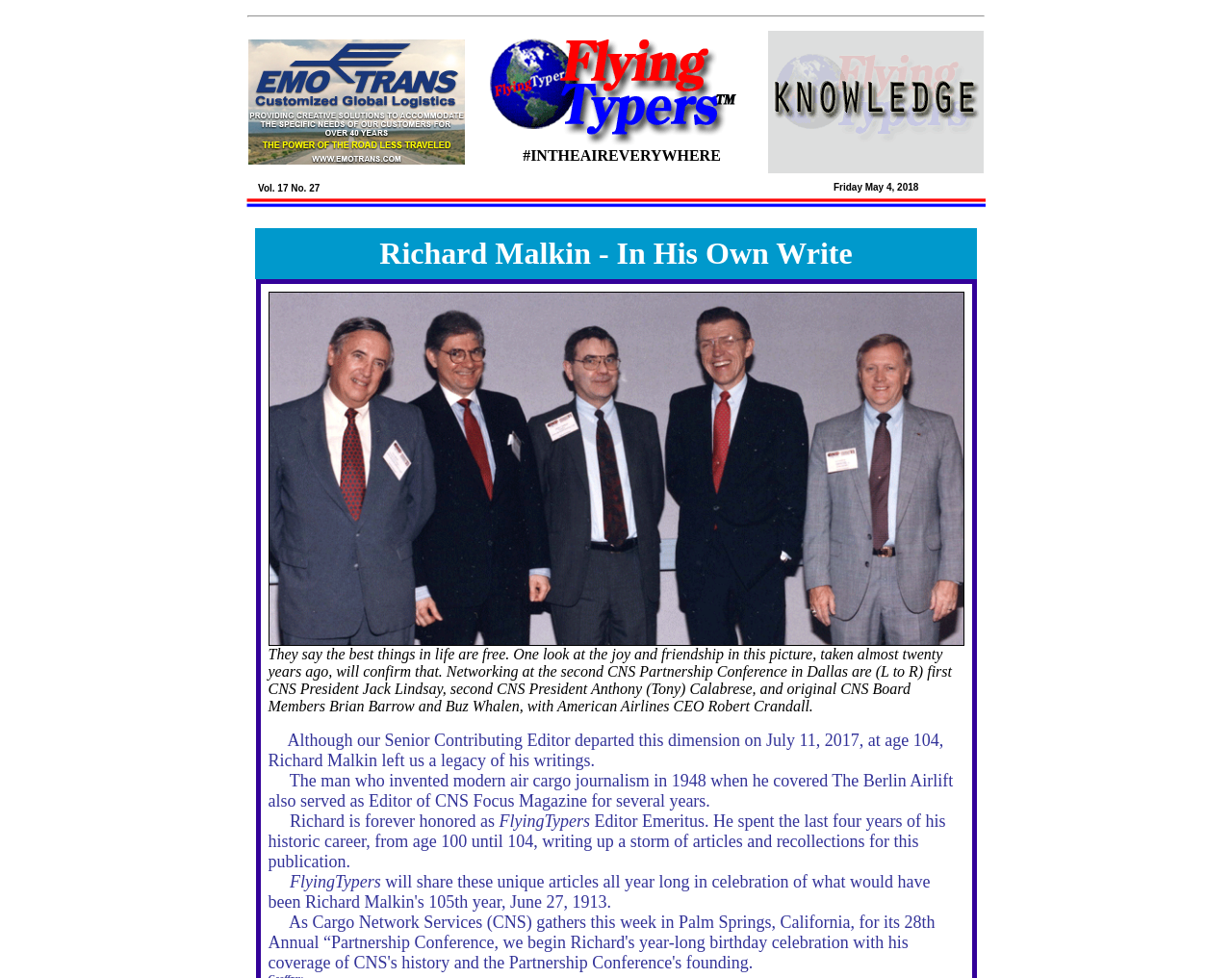Offer a meticulous description of the webpage's structure and content.

The webpage is about Richard Malkin, with the title "In His Own Write" prominently displayed. At the top, there is a horizontal separator line. Below it, there are three main sections. 

On the left side, there is an "emo" link with an accompanying image. To the right of it, there is the FlyingTypers Logo image, and further to the right, there is an "ACNFT" link with an image. 

Below these elements, there is a section with two columns. The left column displays the text "Vol. 17 No. 27", and the right column shows the date "Friday May 4, 2018". 

Underneath, there is a horizontal image of a linespacer. 

Finally, at the bottom, there is a section with the title "Richard Malkin - In His Own Write" again, followed by some empty space and then the text "FlyingTypers" at the very bottom.